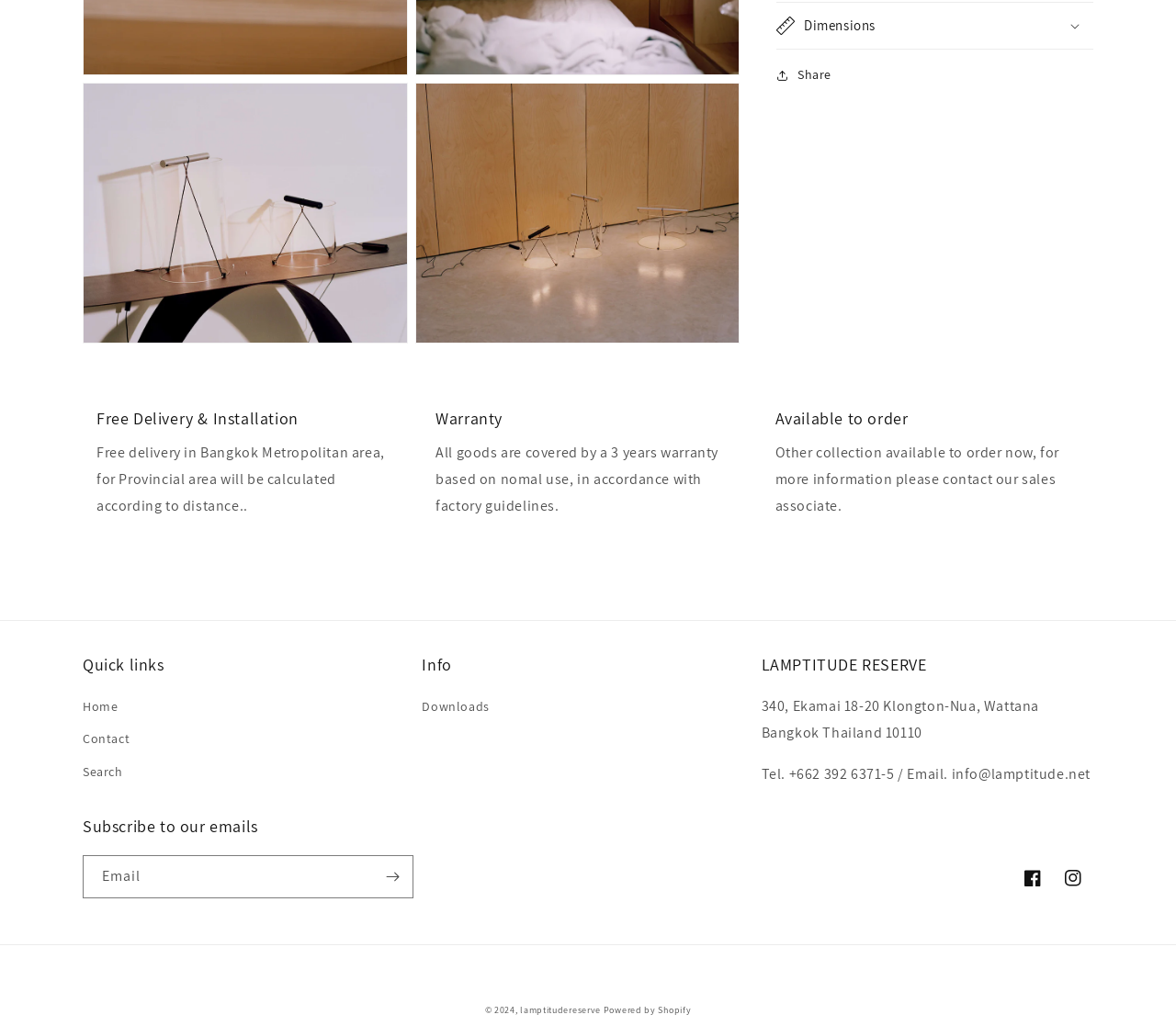Utilize the details in the image to give a detailed response to the question: What social media platforms are linked on the webpage?

I found link elements labeled 'Facebook' and 'Instagram' at the bottom of the webpage, which suggests that these social media platforms are linked on the webpage.